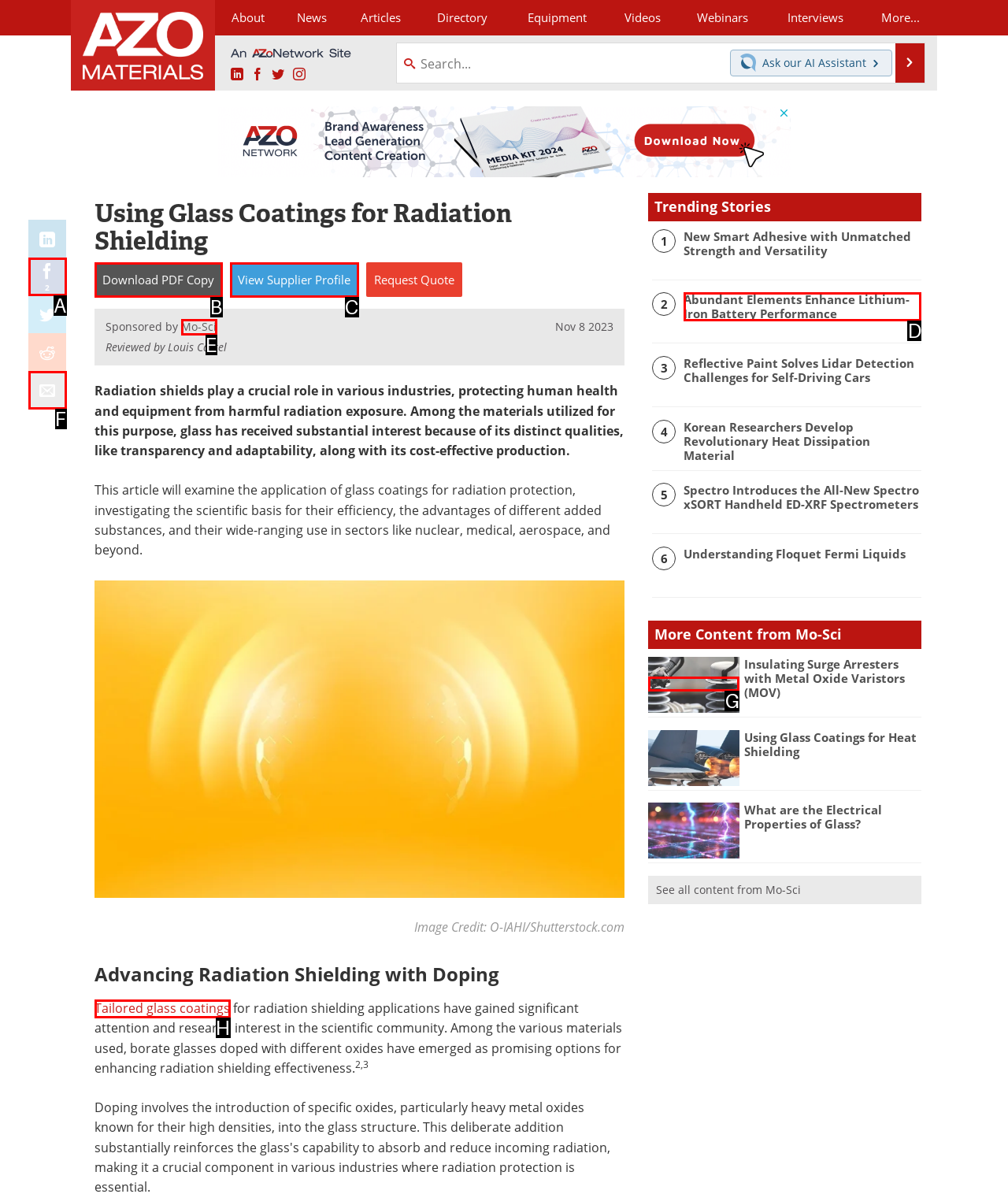Match the description: View Supplier Profile to the appropriate HTML element. Respond with the letter of your selected option.

C